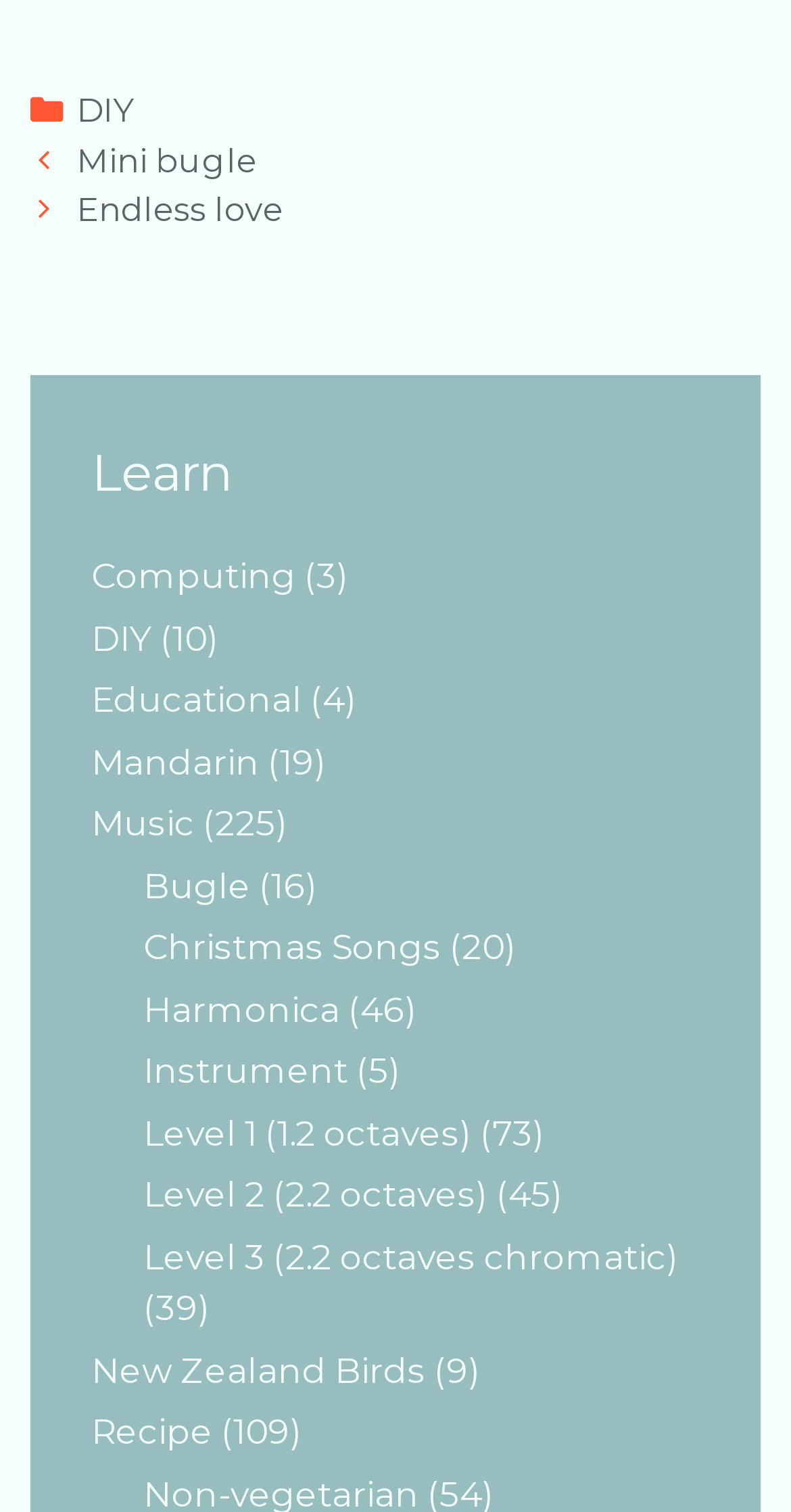What is the category with the fewest posts?
Provide a fully detailed and comprehensive answer to the question.

After examining the post counts for each category, I found that the 'Level 3 (2.2 octaves chromatic)' category has the lowest post count, which is 39.